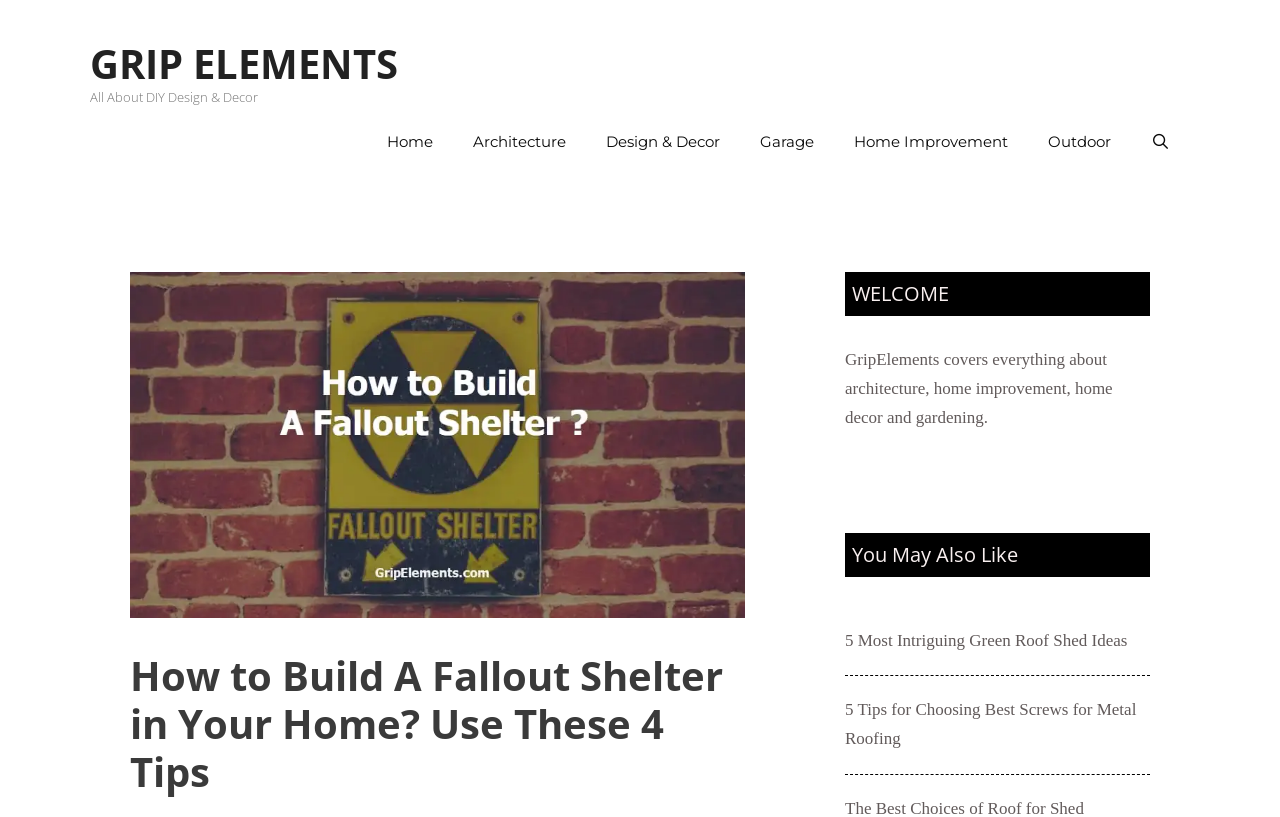Describe all significant elements and features of the webpage.

This webpage is about building a fallout shelter in your home, with a focus on providing tips and guidance. At the top of the page, there is a banner with the site's name, "GRIP ELEMENTS", and a tagline, "All About DIY Design & Decor". Below the banner, there is a primary navigation menu with links to various categories, including "Home", "Architecture", "Design & Decor", "Garage", "Home Improvement", "Outdoor", and a search bar.

On the left side of the page, there is a large image related to building a fallout shelter, taking up most of the vertical space. Above the image, there is a header with the title "How to Build A Fallout Shelter in Your Home? Use These 4 Tips". 

On the right side of the page, there is a complementary section with a heading "WELCOME" and a brief introduction to the website, GripElements, which covers various topics including architecture, home improvement, home decor, and gardening. Below the introduction, there is a section titled "You May Also Like" with links to two related articles, "5 Most Intriguing Green Roof Shed Ideas" and "5 Tips for Choosing Best Screws for Metal Roofing".